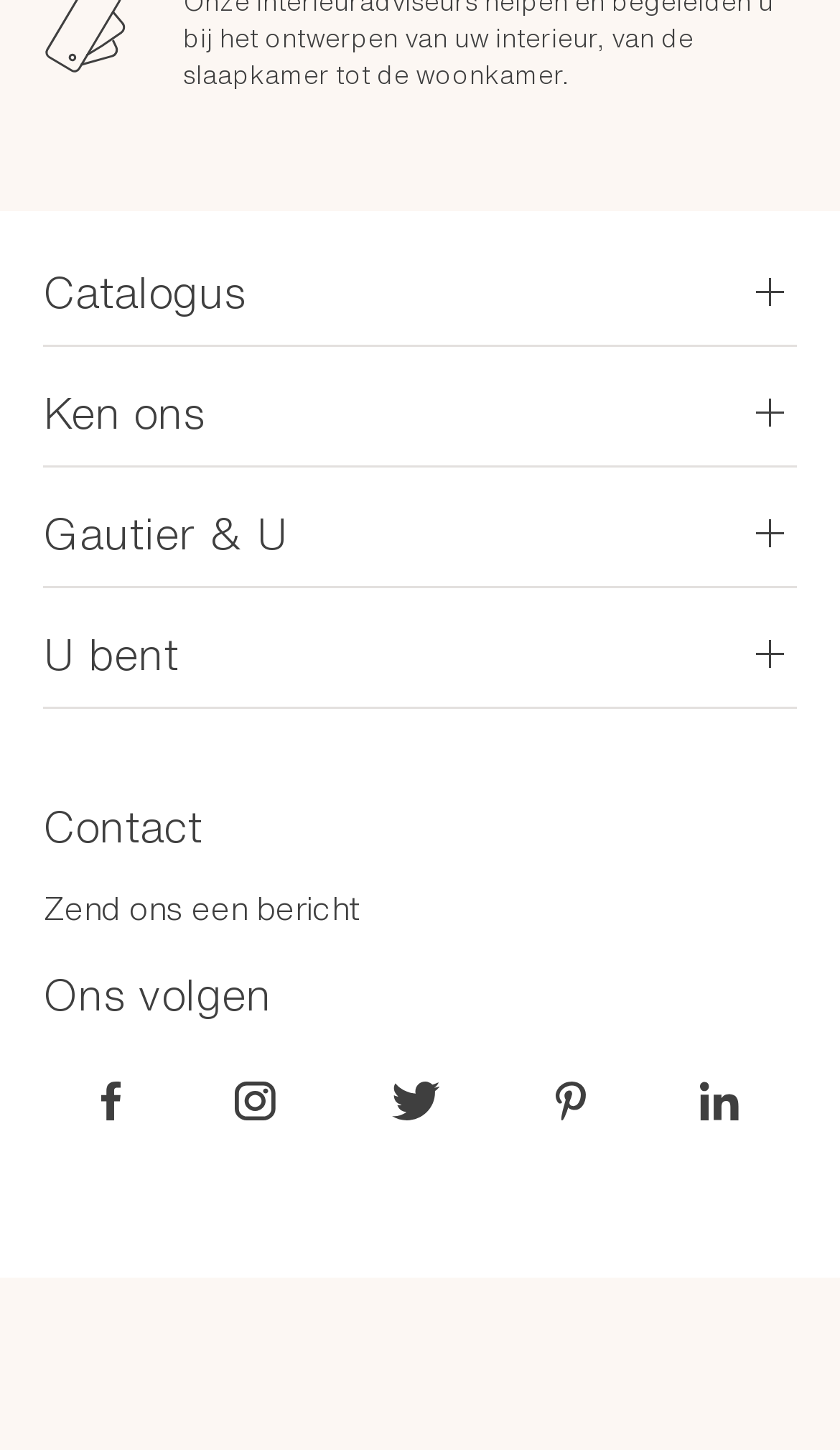Identify the bounding box coordinates of the area that should be clicked in order to complete the given instruction: "Follow Gautier on Facebook". The bounding box coordinates should be four float numbers between 0 and 1, i.e., [left, top, right, bottom].

[0.12, 0.746, 0.143, 0.768]